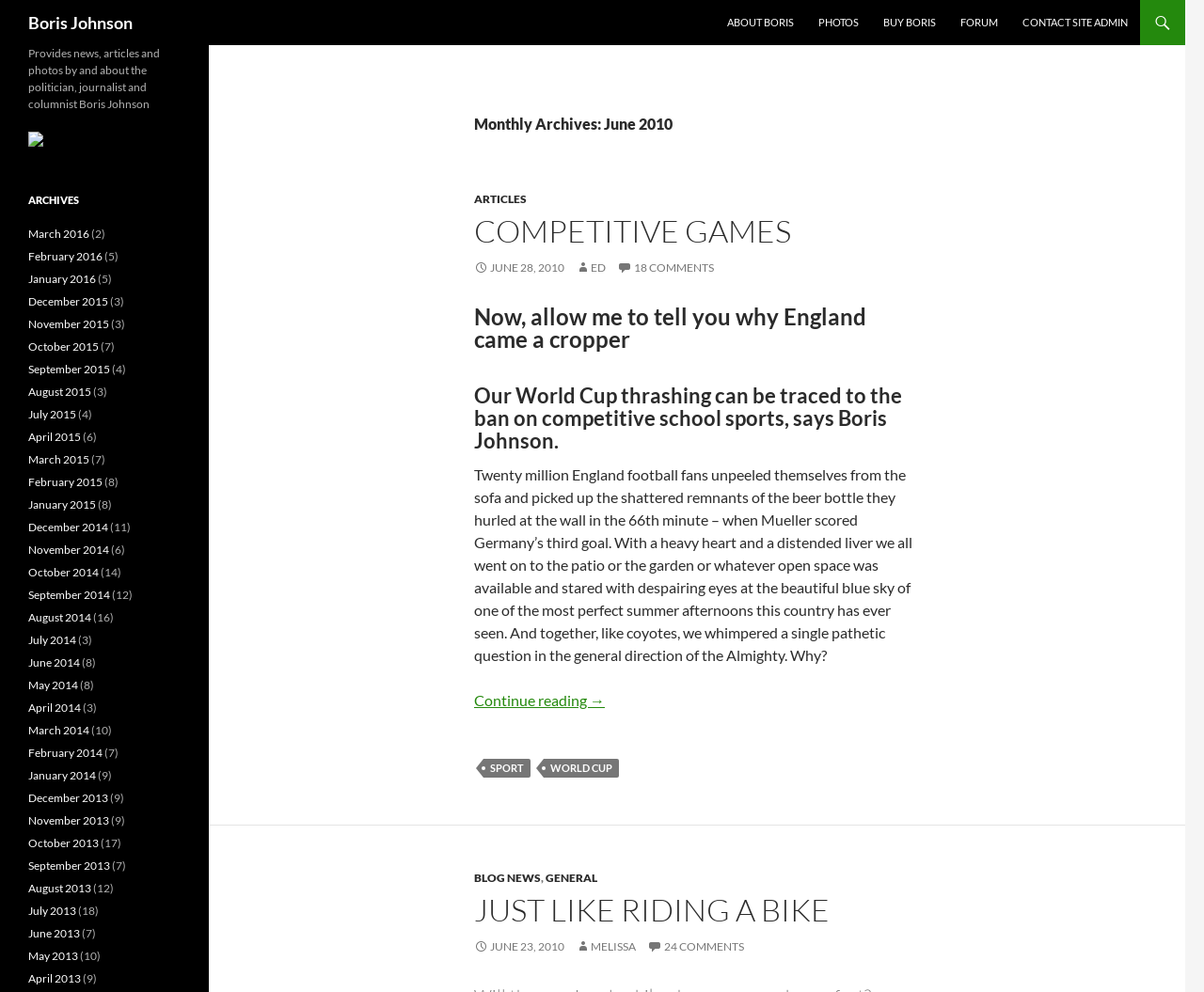Please determine the bounding box coordinates for the element that should be clicked to follow these instructions: "Click on the 'Study in Finland website'".

None